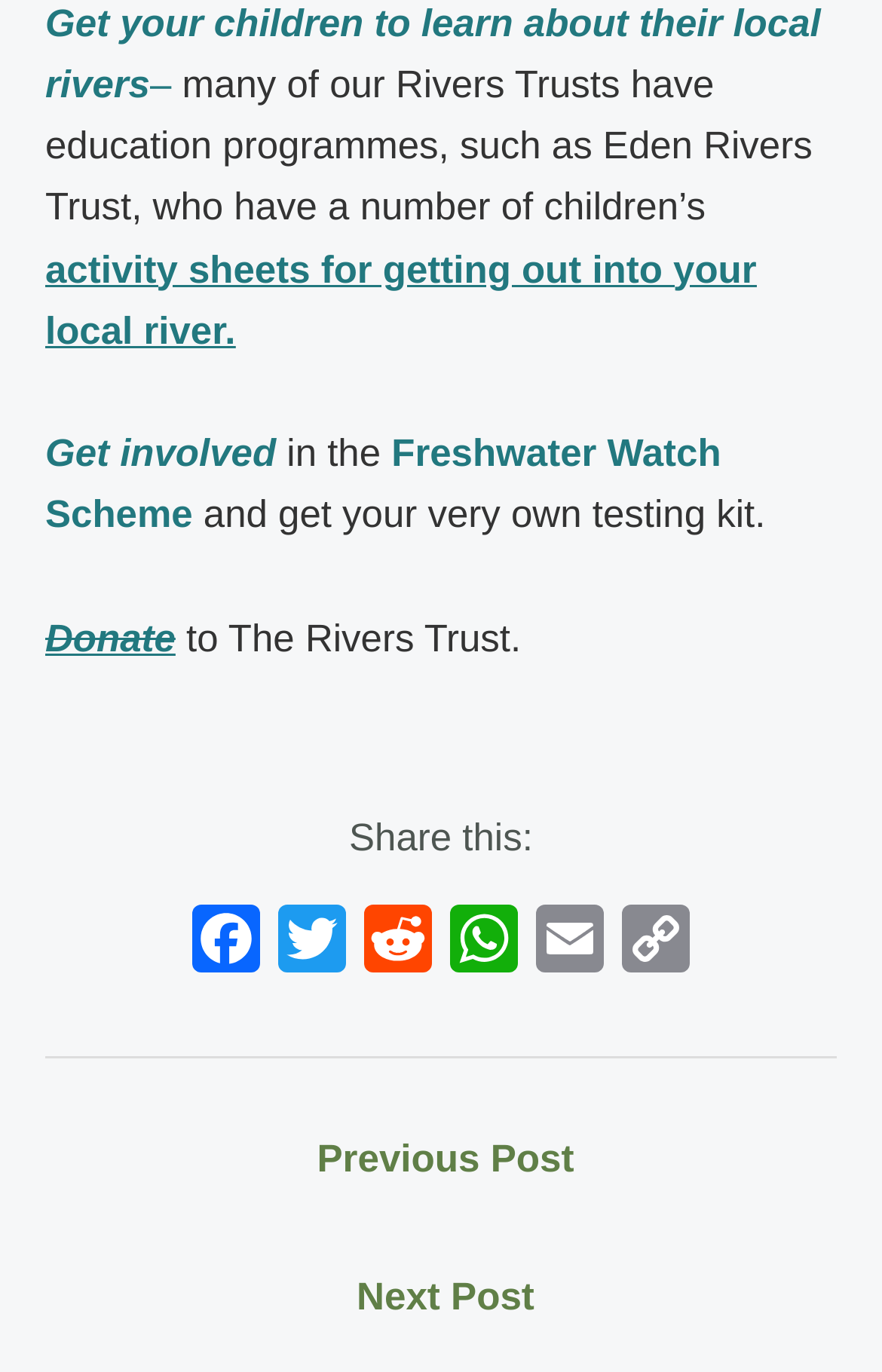Show the bounding box coordinates for the element that needs to be clicked to execute the following instruction: "Share on Facebook". Provide the coordinates in the form of four float numbers between 0 and 1, i.e., [left, top, right, bottom].

[0.208, 0.66, 0.305, 0.727]